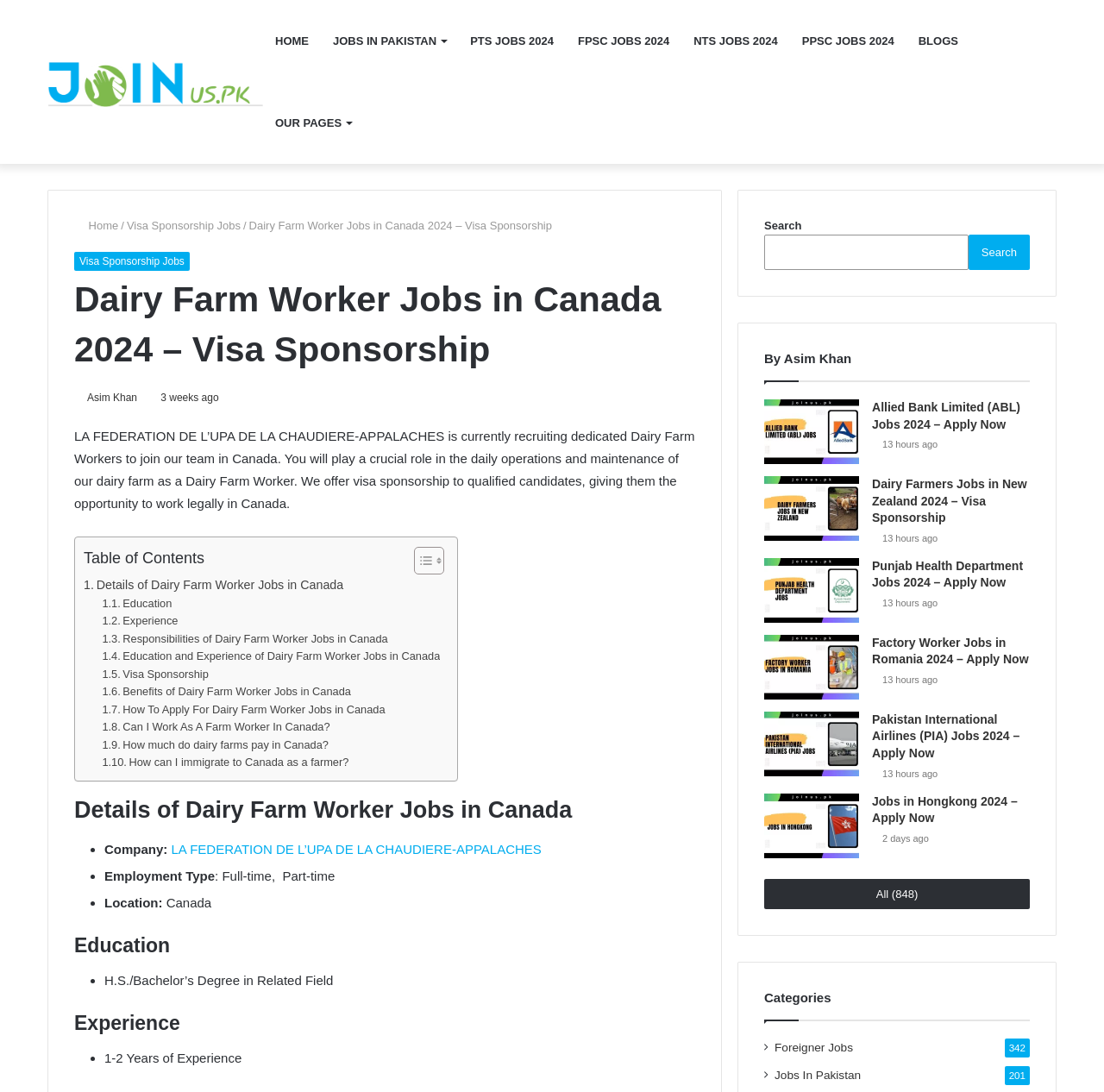Locate the bounding box coordinates of the segment that needs to be clicked to meet this instruction: "Read 'Dairy Farm Worker Jobs in Canada 2024 – Visa Sponsorship'".

[0.067, 0.252, 0.63, 0.343]